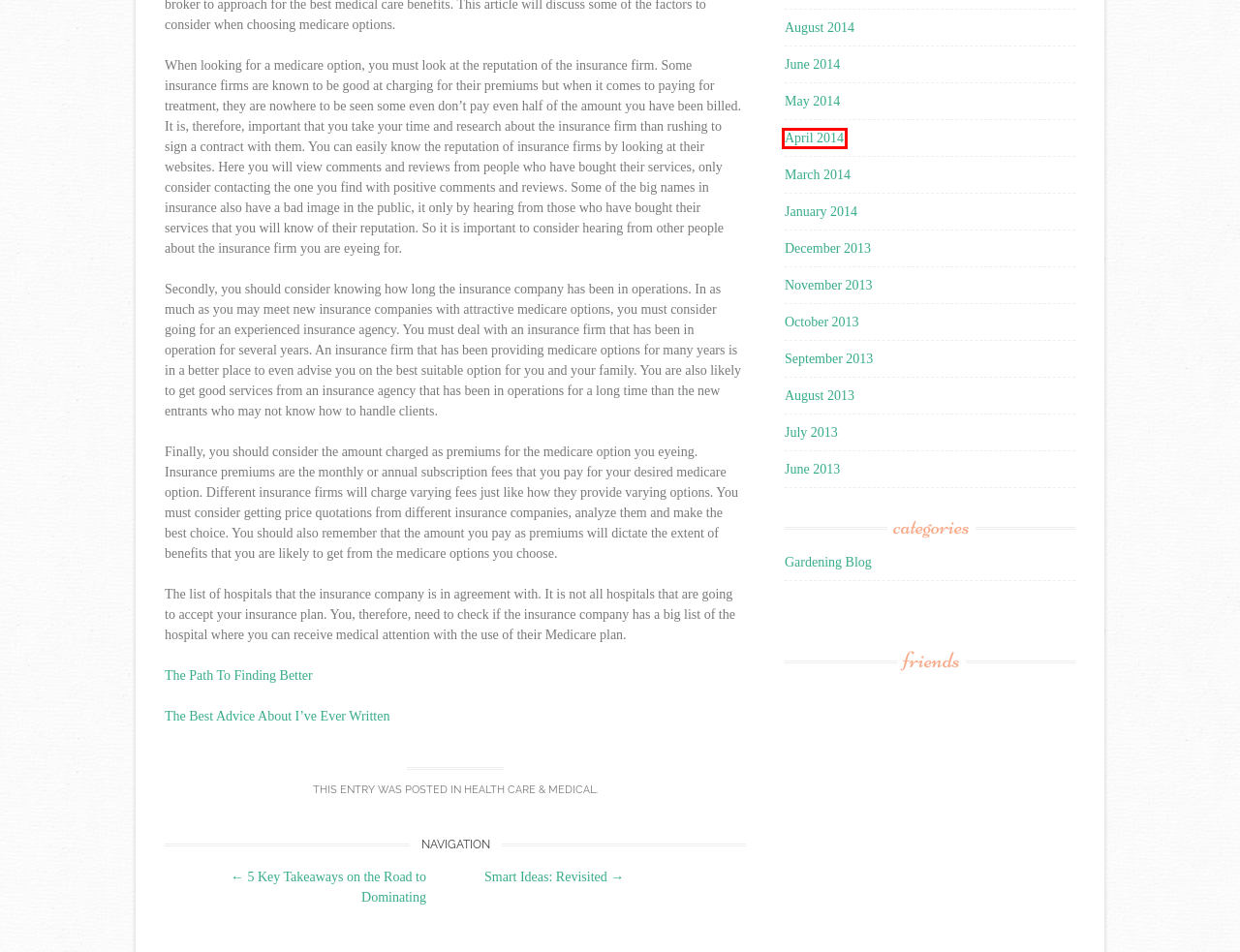Given a screenshot of a webpage with a red bounding box highlighting a UI element, choose the description that best corresponds to the new webpage after clicking the element within the red bounding box. Here are your options:
A. January | 2014 | Gardening Blog
B. December | 2013 | Gardening Blog
C. May | 2014 | Gardening Blog
D. April | 2014 | Gardening Blog
E. Smart Ideas:  Revisited | Gardening Blog
F. August | 2014 | Gardening Blog
G. 5 Key Takeaways on the Road to Dominating  | Gardening Blog
H. August | 2013 | Gardening Blog

D